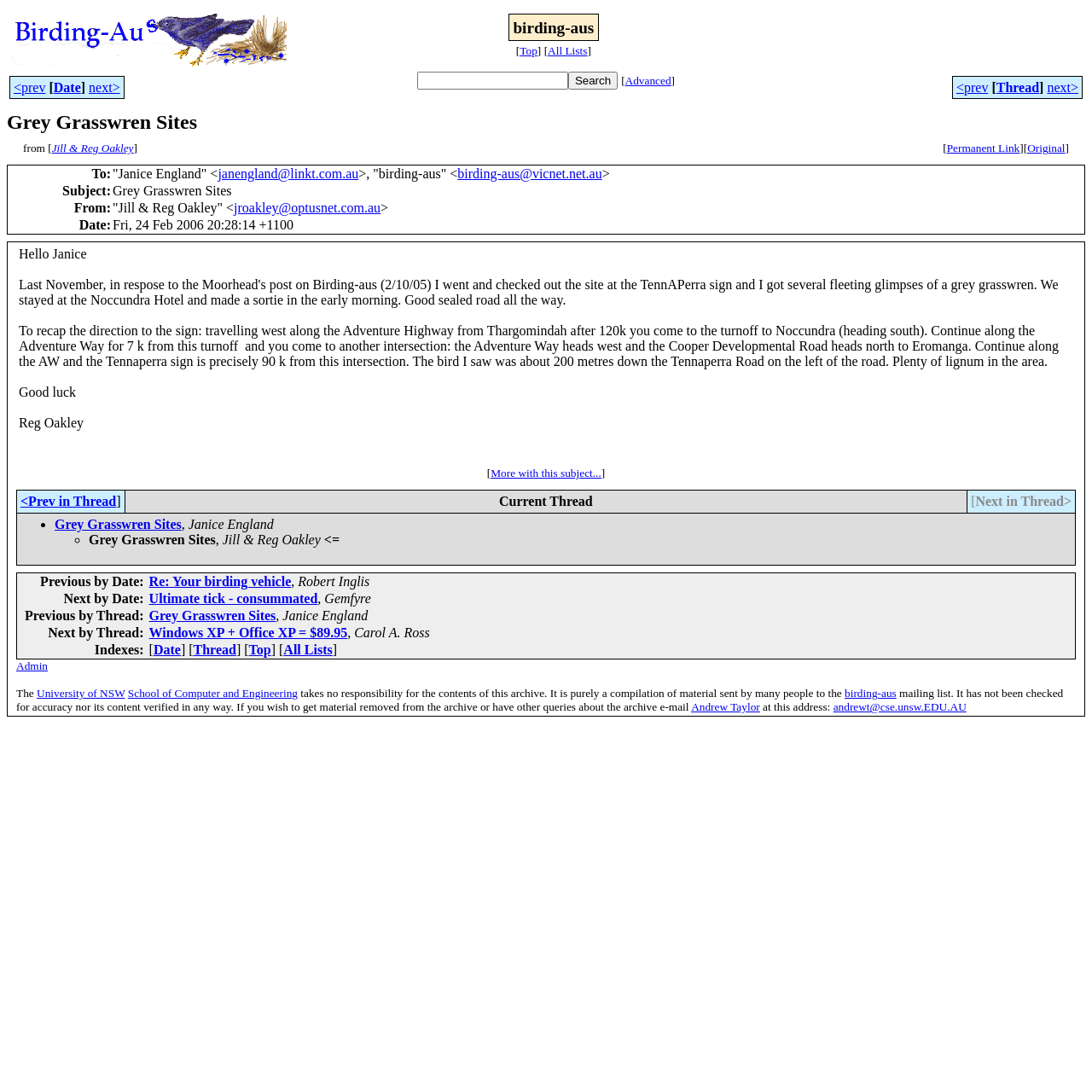Specify the bounding box coordinates of the region I need to click to perform the following instruction: "Go to the previous thread". The coordinates must be four float numbers in the range of 0 to 1, i.e., [left, top, right, bottom].

[0.019, 0.452, 0.106, 0.466]